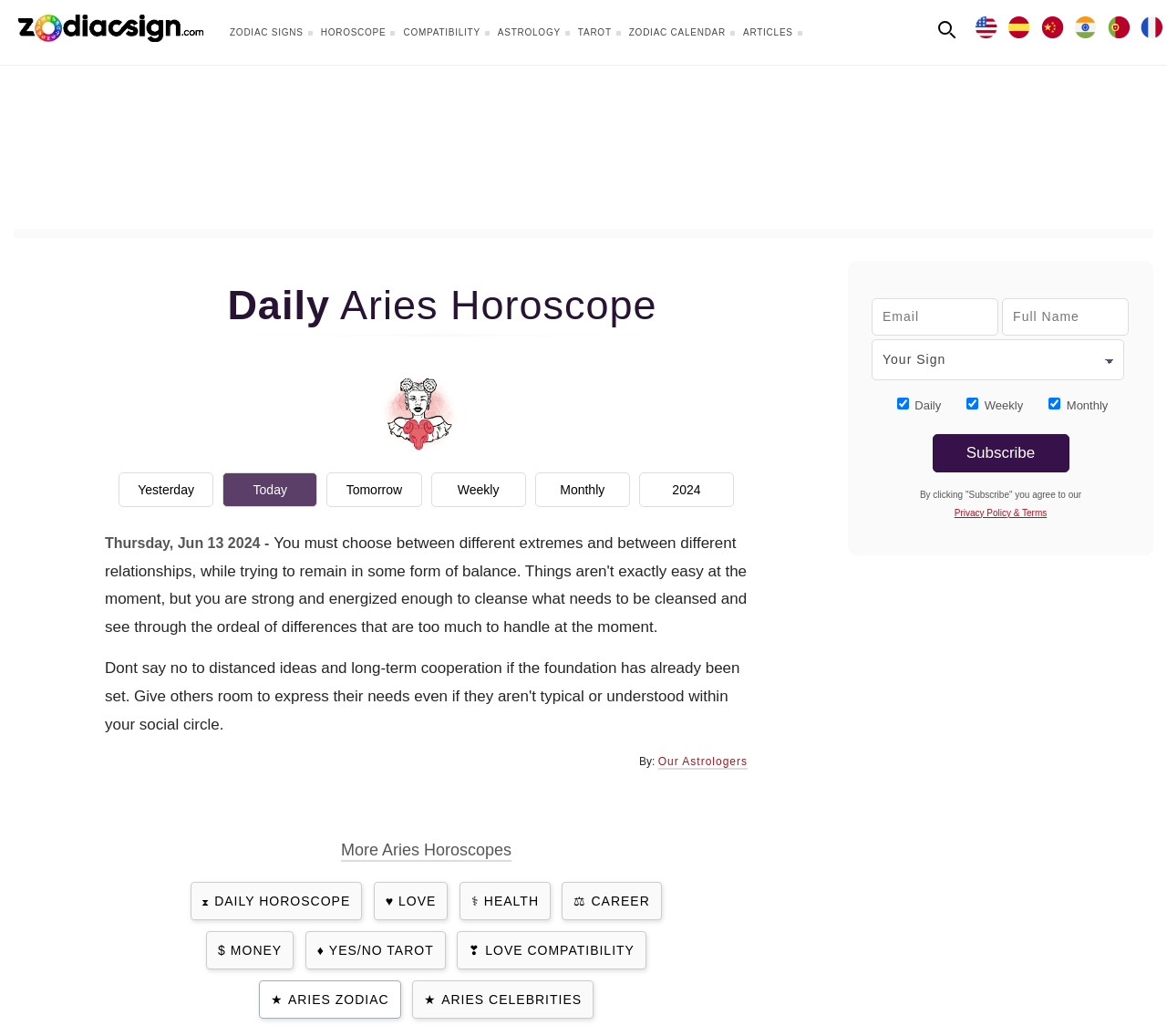Identify the bounding box for the UI element described as: "Career". Ensure the coordinates are four float numbers between 0 and 1, formatted as [left, top, right, bottom].

[0.482, 0.851, 0.567, 0.888]